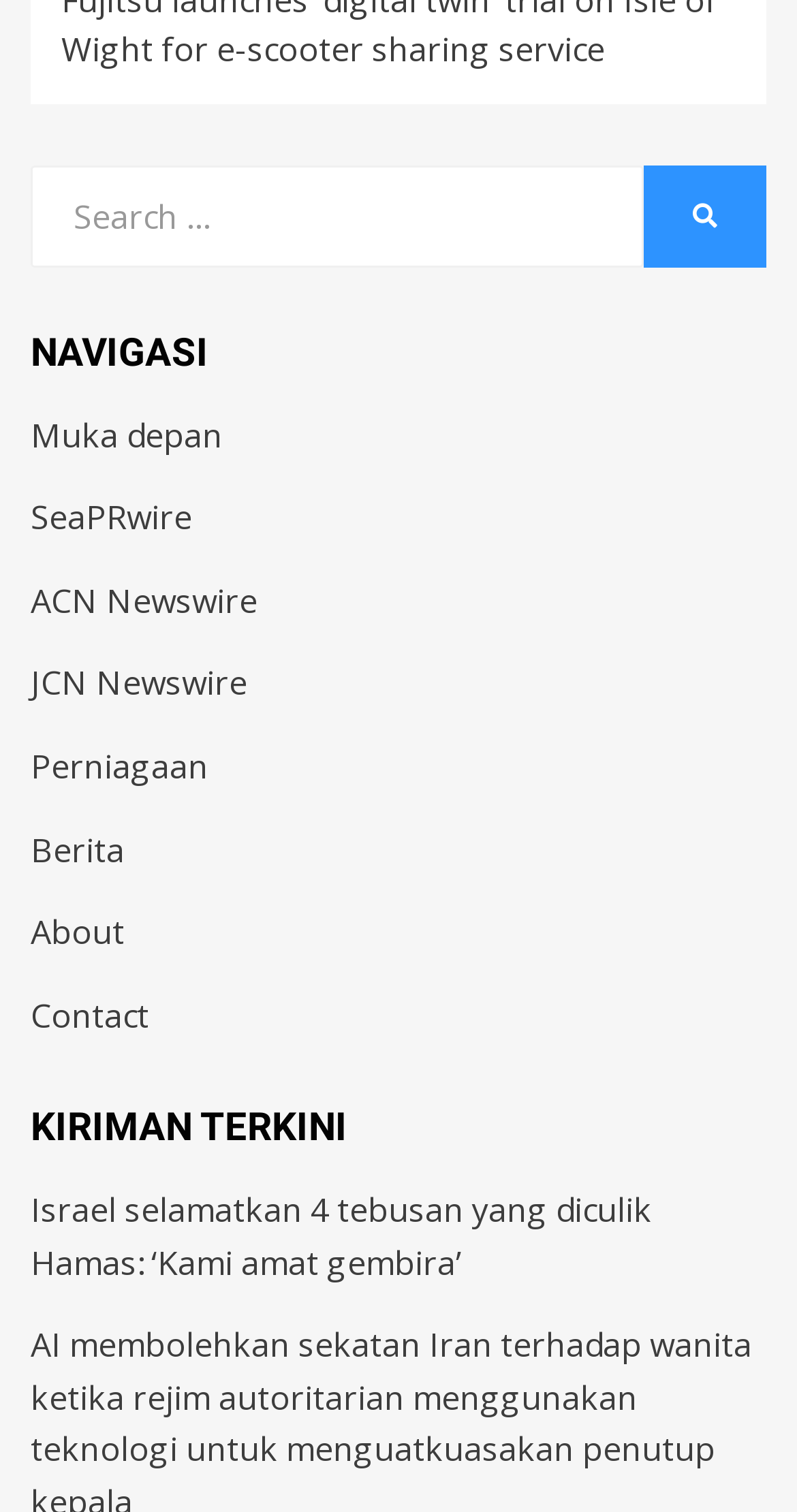Using the description: "aria-label="Search"", determine the UI element's bounding box coordinates. Ensure the coordinates are in the format of four float numbers between 0 and 1, i.e., [left, top, right, bottom].

None